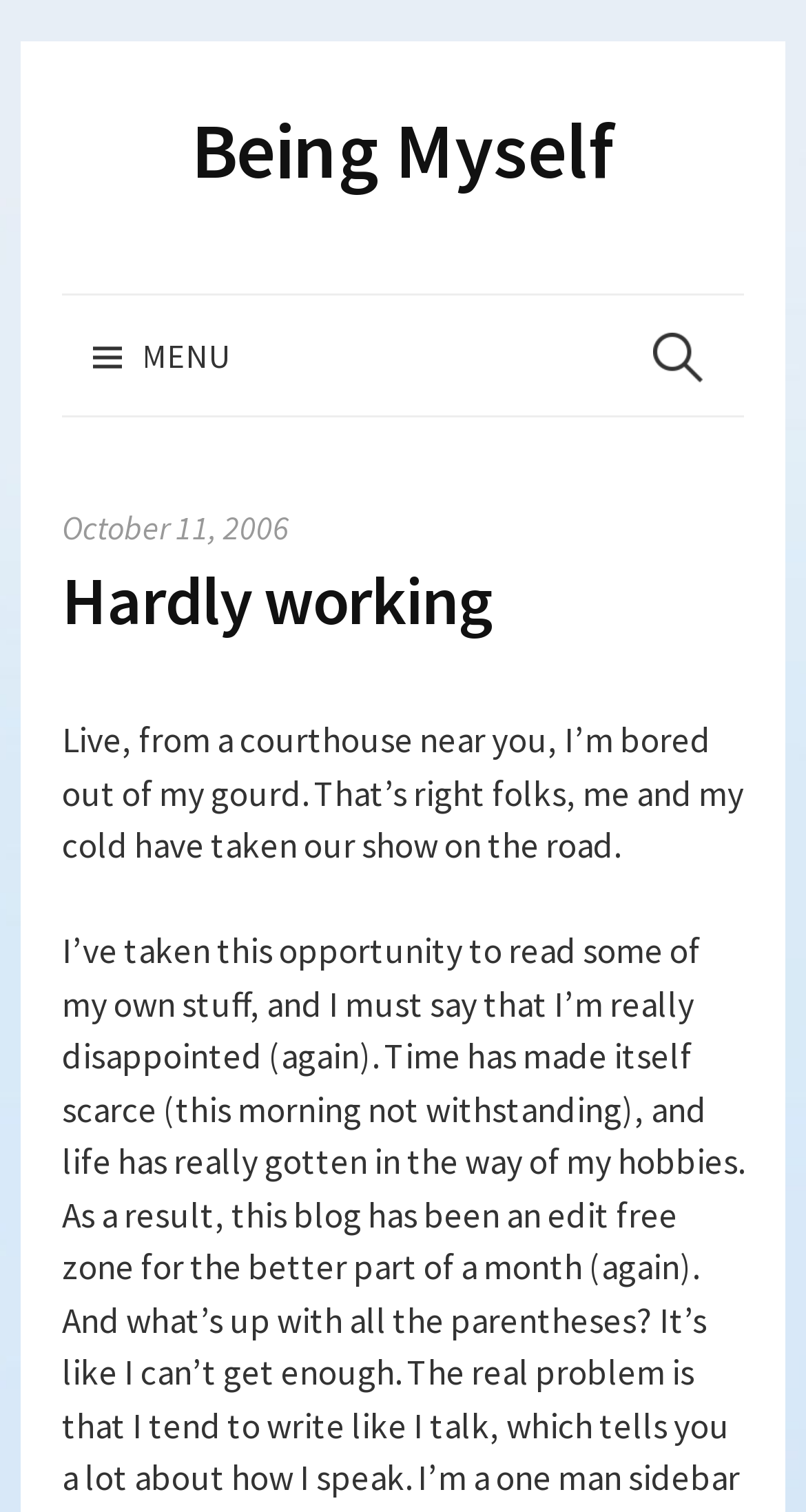Articulate a complete and detailed caption of the webpage elements.

The webpage is titled "Hardly working – Being Myself" and has a prominent heading "Being Myself" at the top. Below the heading, there is a link with the same text "Being Myself". To the right of the heading, there is a "MENU" text and a search bar with a label "Search for:". The search bar is positioned slightly below the "MENU" text.

Below the search bar, there is a section with a header that contains a link to a specific date, "October 11, 2006", and a heading "Hardly working". Underneath this section, there is a block of text that reads "Live, from a courthouse near you, I’m bored out of my gourd. That’s right folks, me and my cold have taken our show on the road." This text is positioned in the middle of the page, spanning almost the entire width.

At the very top of the page, there is a "Skip to content" link, which is likely a accessibility feature to allow users to bypass the navigation and go directly to the main content.